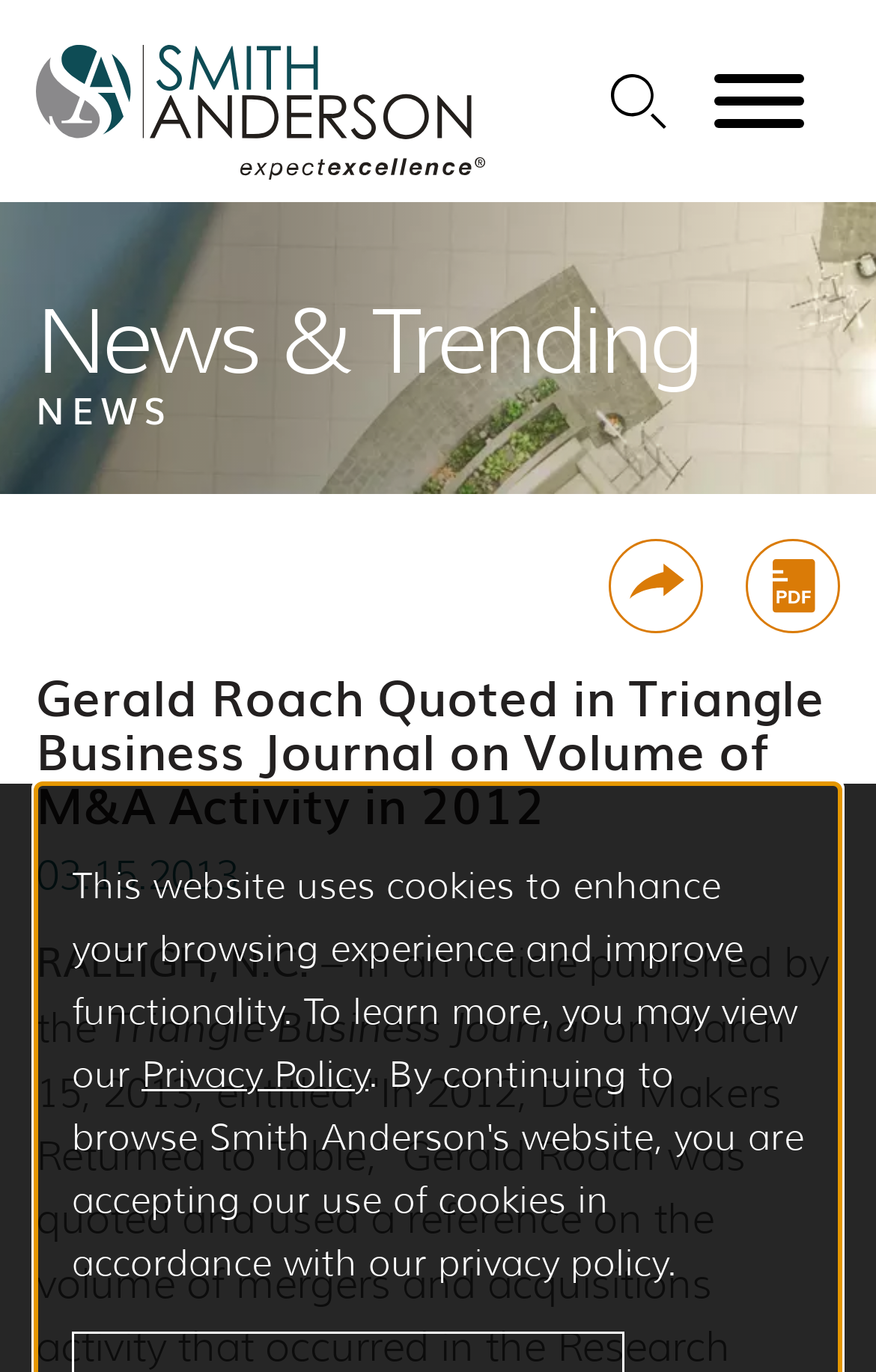Summarize the contents and layout of the webpage in detail.

This webpage appears to be a news article page from a law firm's website. At the top left corner, there is a logo of Smith Anderson, which is an image linked to the law firm's main page. Below the logo, there are several navigation links, including "Main Content", "Main Menu", and "Search", which are aligned horizontally. The "Search" link has a corresponding image of a magnifying glass icon.

On the top right corner, there is a "Menu" button that controls the main navigation menu. Below the navigation links, there is a heading that reads "News & Trending" and a subheading that reads "NEWS". The main article title, "Gerald Roach Quoted in Triangle Business Journal on Volume of M&A Activity in 2012", is displayed prominently in the middle of the page.

The article content is divided into several paragraphs, with the date "03.15.2013" and location "RALEIGH, N.C." displayed above the main text. The article text describes Gerald Roach being quoted in an article published by the Triangle Business Journal. There are several links and buttons at the bottom of the page, including a "Share" button with a corresponding image, a "Print PDF" link with an image, and a "Jump to Page" link.

At the very bottom of the page, there is a notice about the website's use of cookies, with a link to the "Privacy Policy" page. Overall, the webpage has a clean and organized layout, with clear headings and concise text.